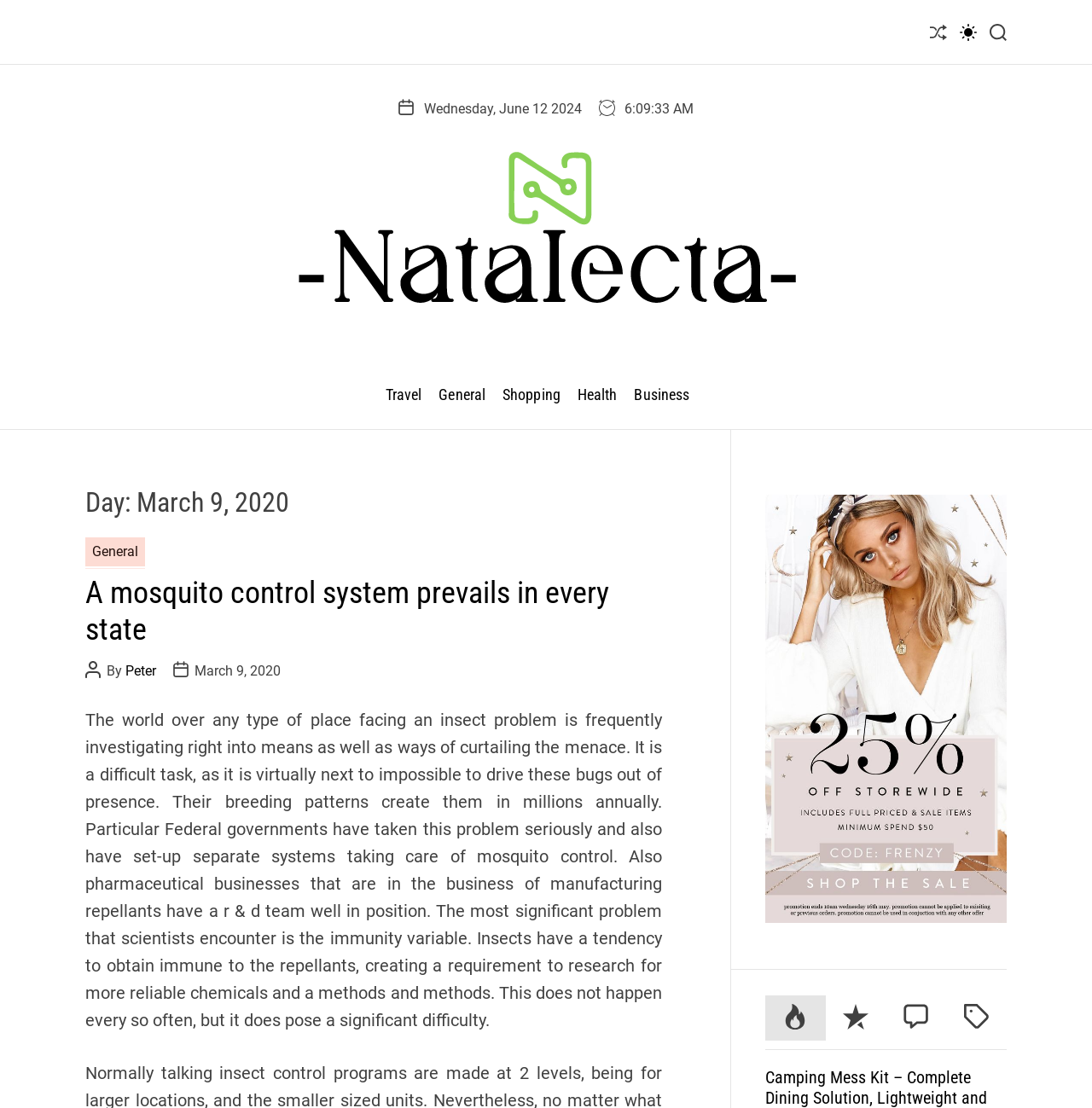Locate the bounding box coordinates of the clickable area to execute the instruction: "View posts in the Travel category". Provide the coordinates as four float numbers between 0 and 1, represented as [left, top, right, bottom].

[0.353, 0.34, 0.386, 0.372]